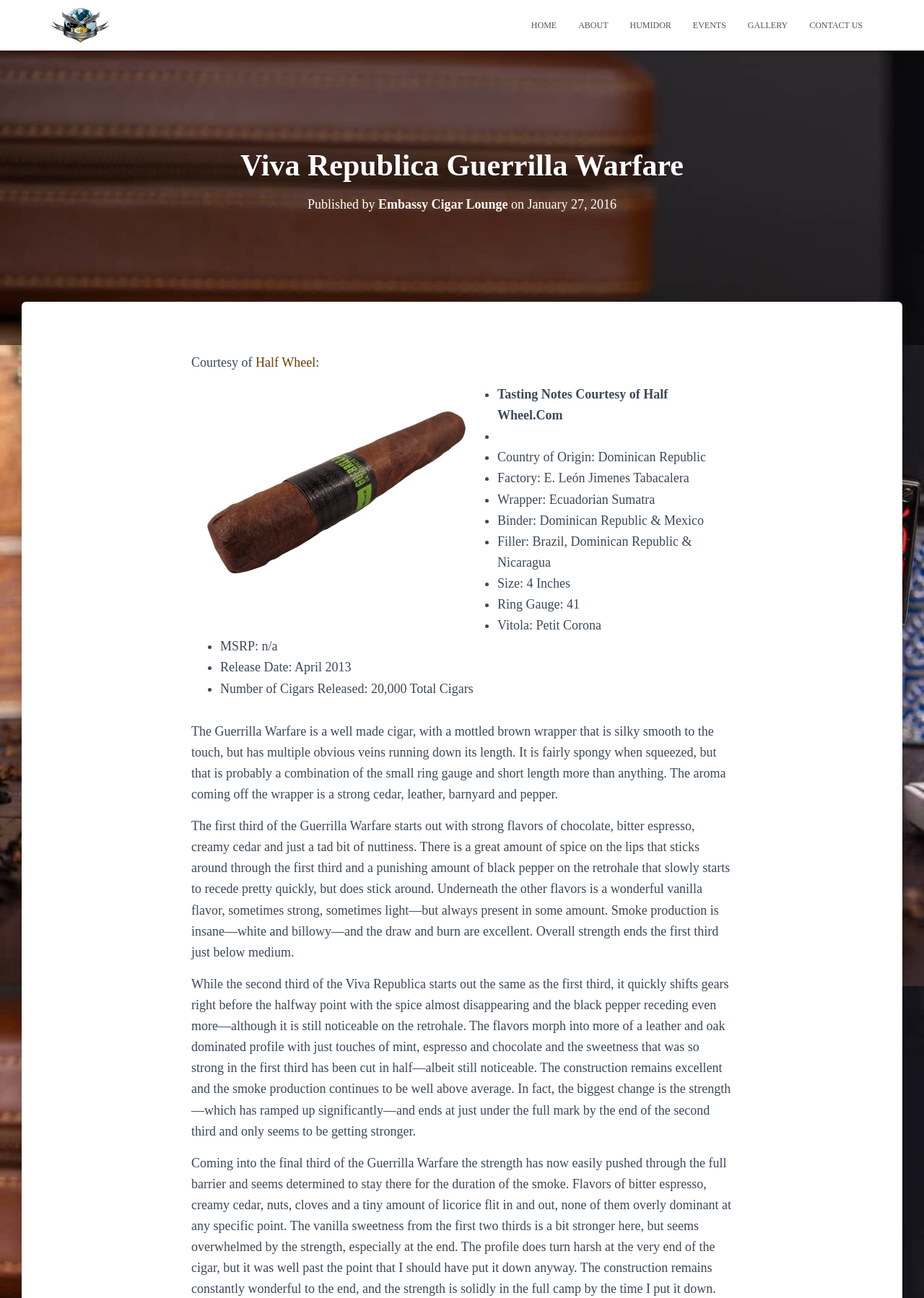What is the size of the cigar?
Please answer the question with as much detail and depth as you can.

The answer can be found in the list of specifications of the cigar, where it is mentioned that the size of the cigar is 4 inches.